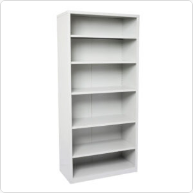Is the shelving unit suitable for residential use?
With the help of the image, please provide a detailed response to the question.

The caption states that the shelving unit is ideal for various storage needs in both residential and commercial environments, implying that it is suitable for residential use.